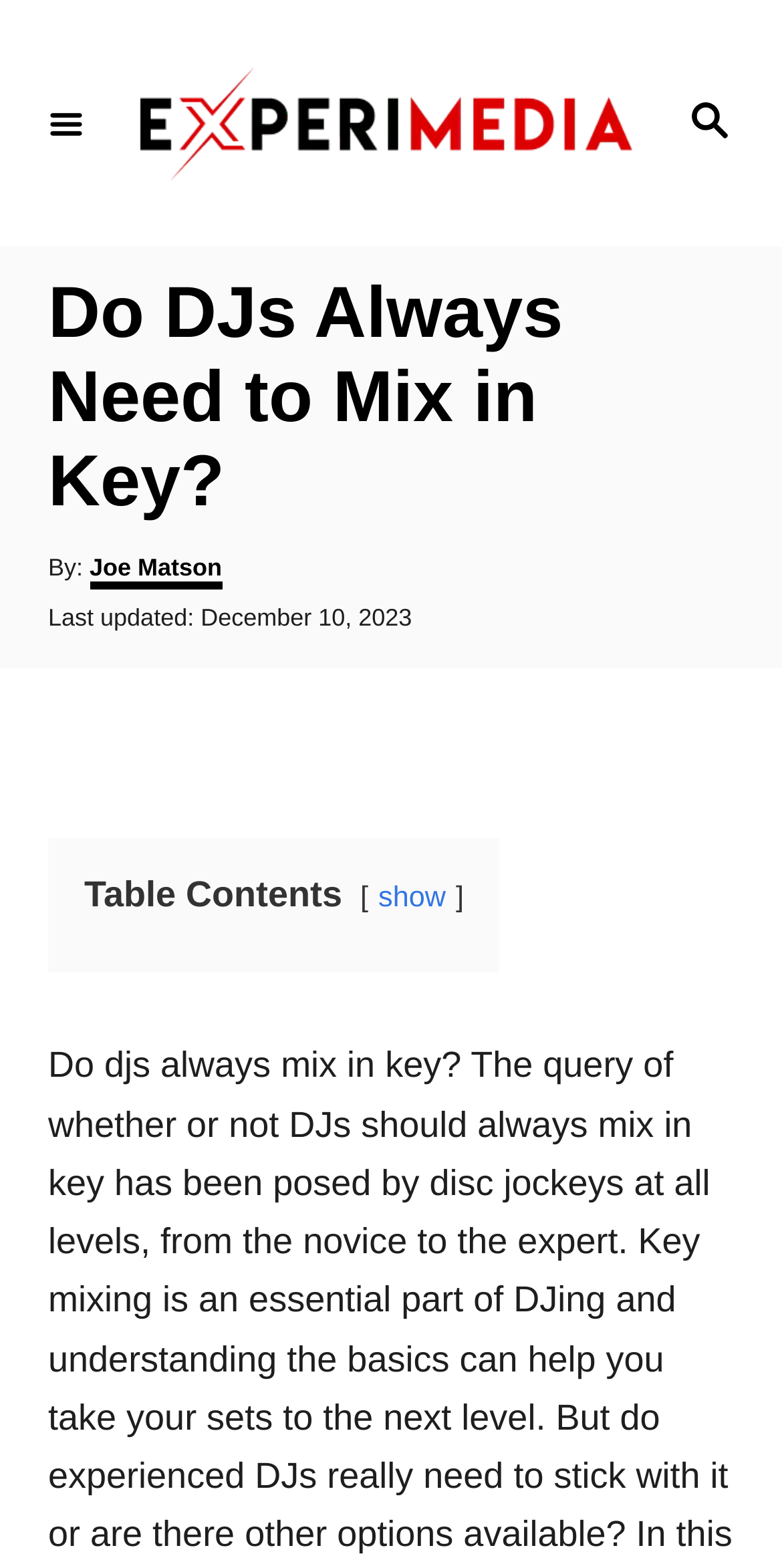When was the article last updated?
Using the image, provide a detailed and thorough answer to the question.

I found the last updated date by looking at the section that says 'Last updated:' and then finding the date next to it, which is 'December 10, 2023'.